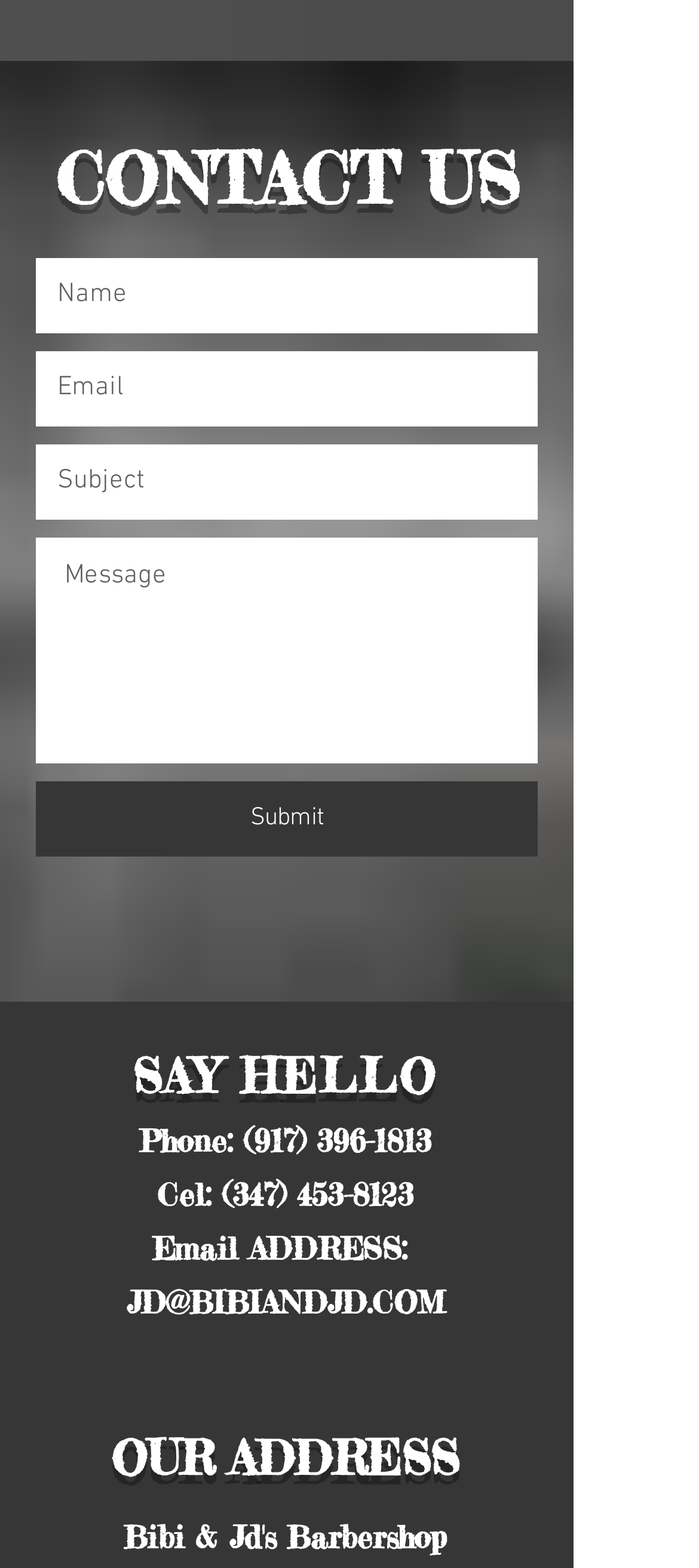Identify the bounding box coordinates of the clickable region required to complete the instruction: "Send an email to JD@BIBIANDJD.COM". The coordinates should be given as four float numbers within the range of 0 and 1, i.e., [left, top, right, bottom].

[0.181, 0.818, 0.635, 0.842]